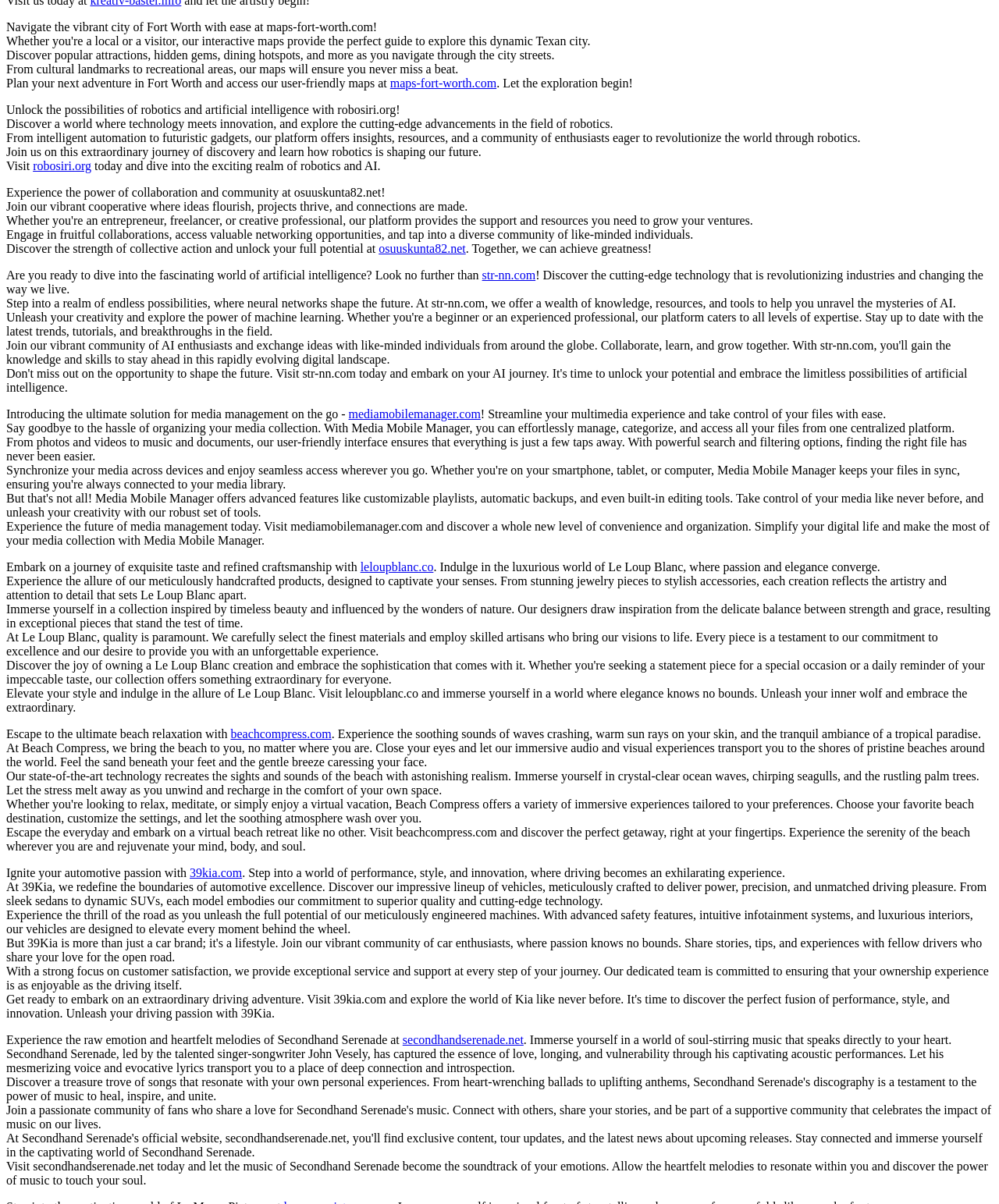Identify the bounding box of the UI element that matches this description: "Legal".

None